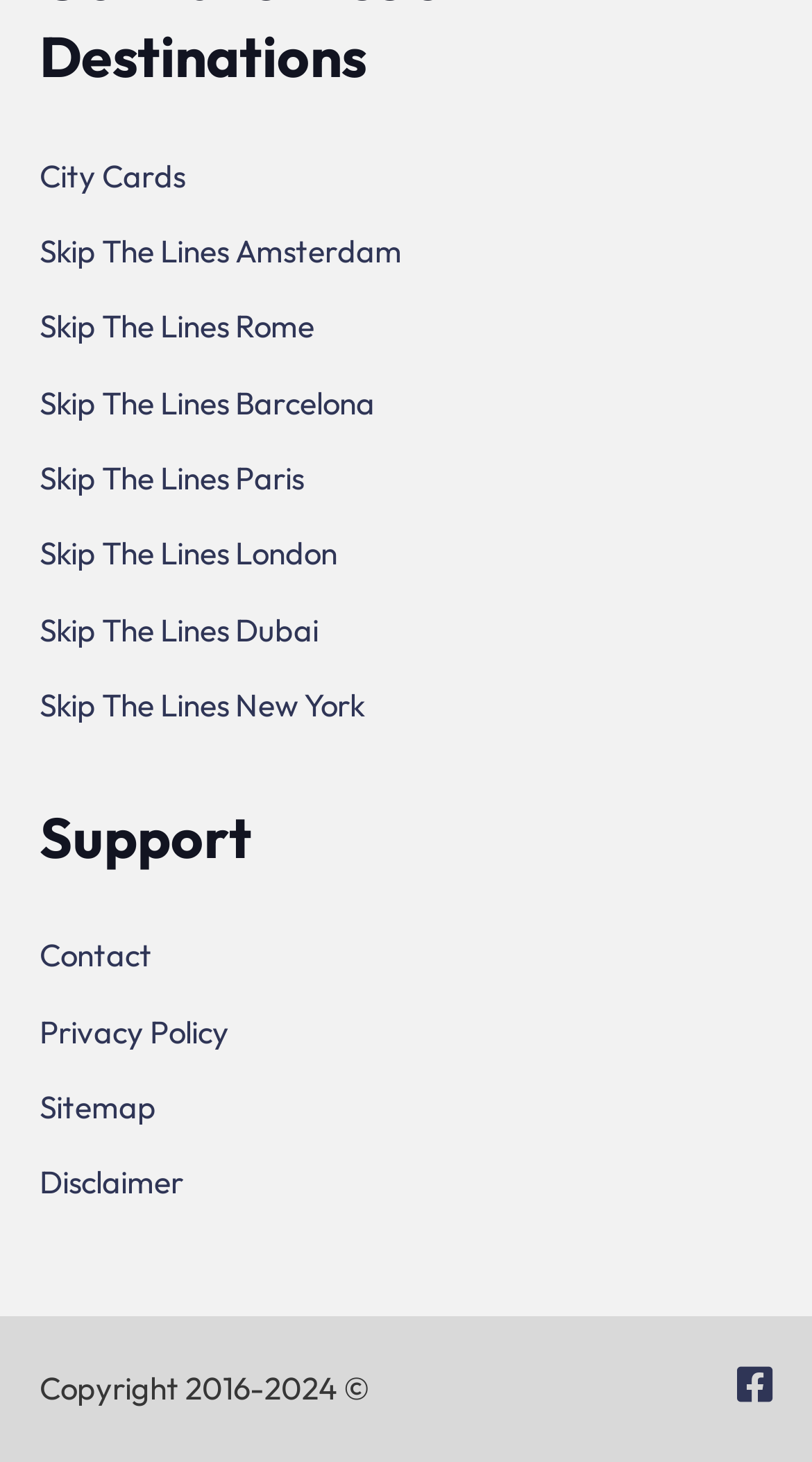Determine the coordinates of the bounding box that should be clicked to complete the instruction: "Contact us". The coordinates should be represented by four float numbers between 0 and 1: [left, top, right, bottom].

[0.049, 0.64, 0.187, 0.667]